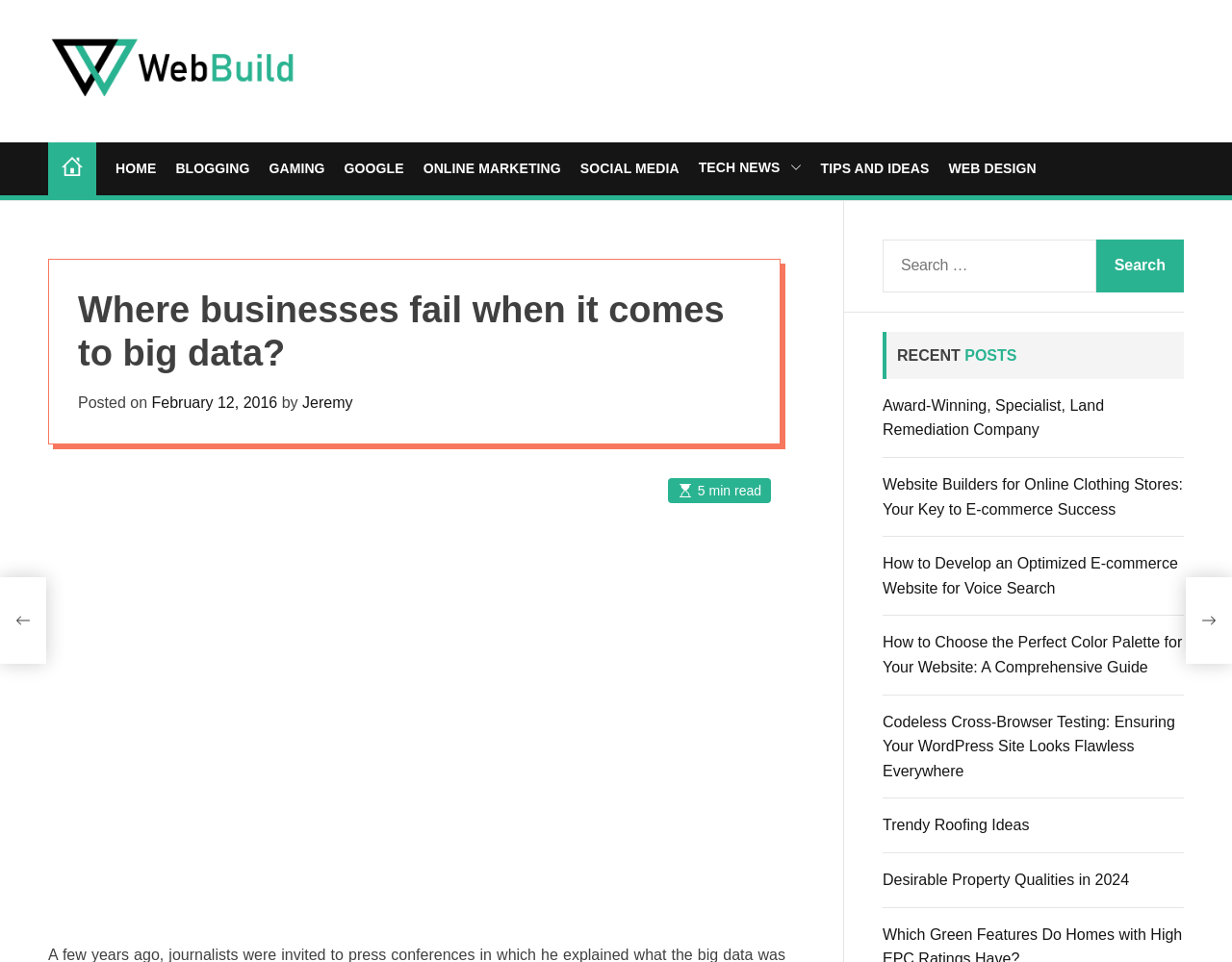Please specify the bounding box coordinates of the clickable region to carry out the following instruction: "Read the 'Award-Winning, Specialist, Land Remediation Company' post". The coordinates should be four float numbers between 0 and 1, in the format [left, top, right, bottom].

[0.716, 0.413, 0.896, 0.455]